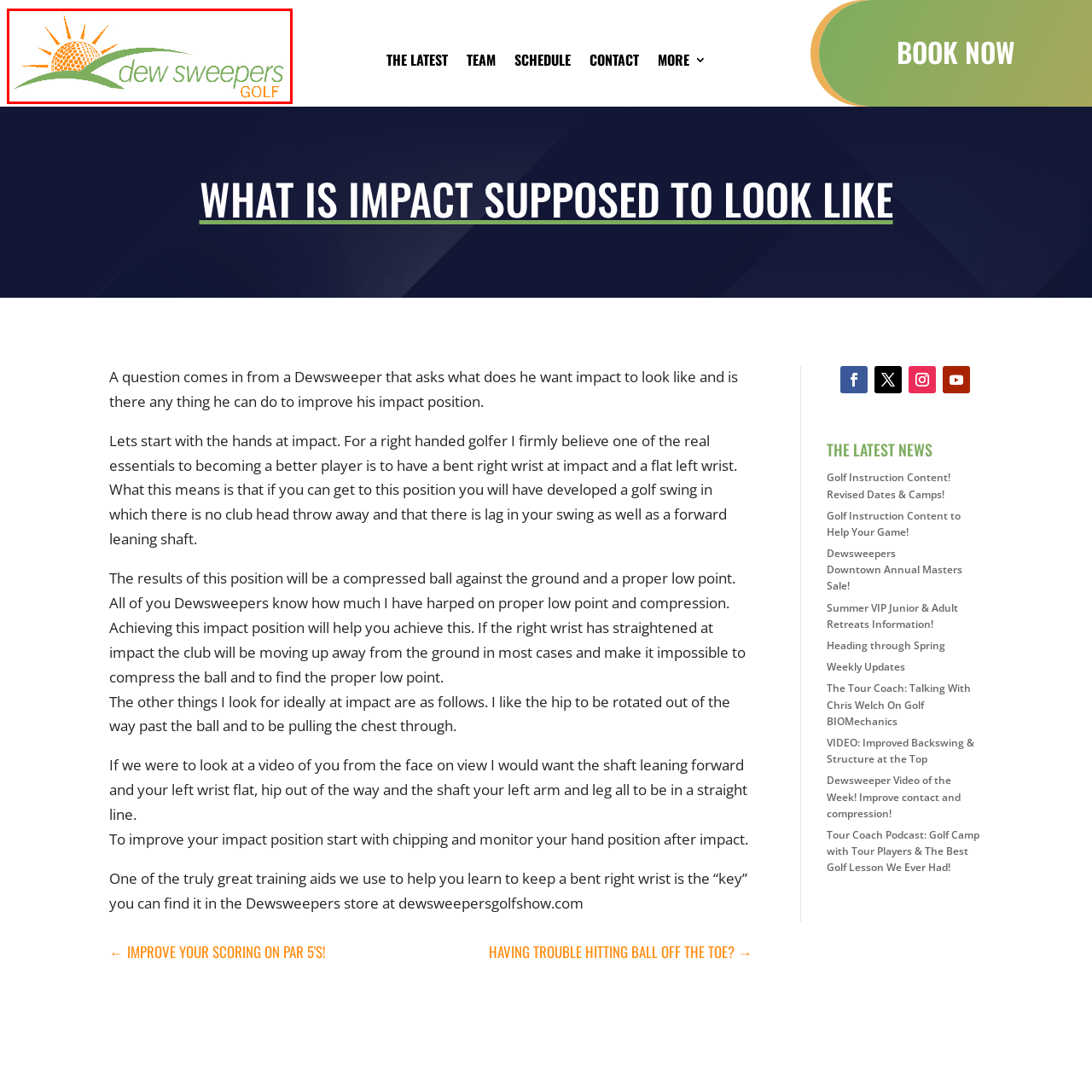What color represents energy in the logo?
Inspect the image enclosed within the red bounding box and provide a detailed answer to the question, using insights from the image.

The logo incorporates vibrant colors, including green and orange, where orange signifies energy, and green represents nature, reflecting the brand's modern approach to golf instruction and community engagement.